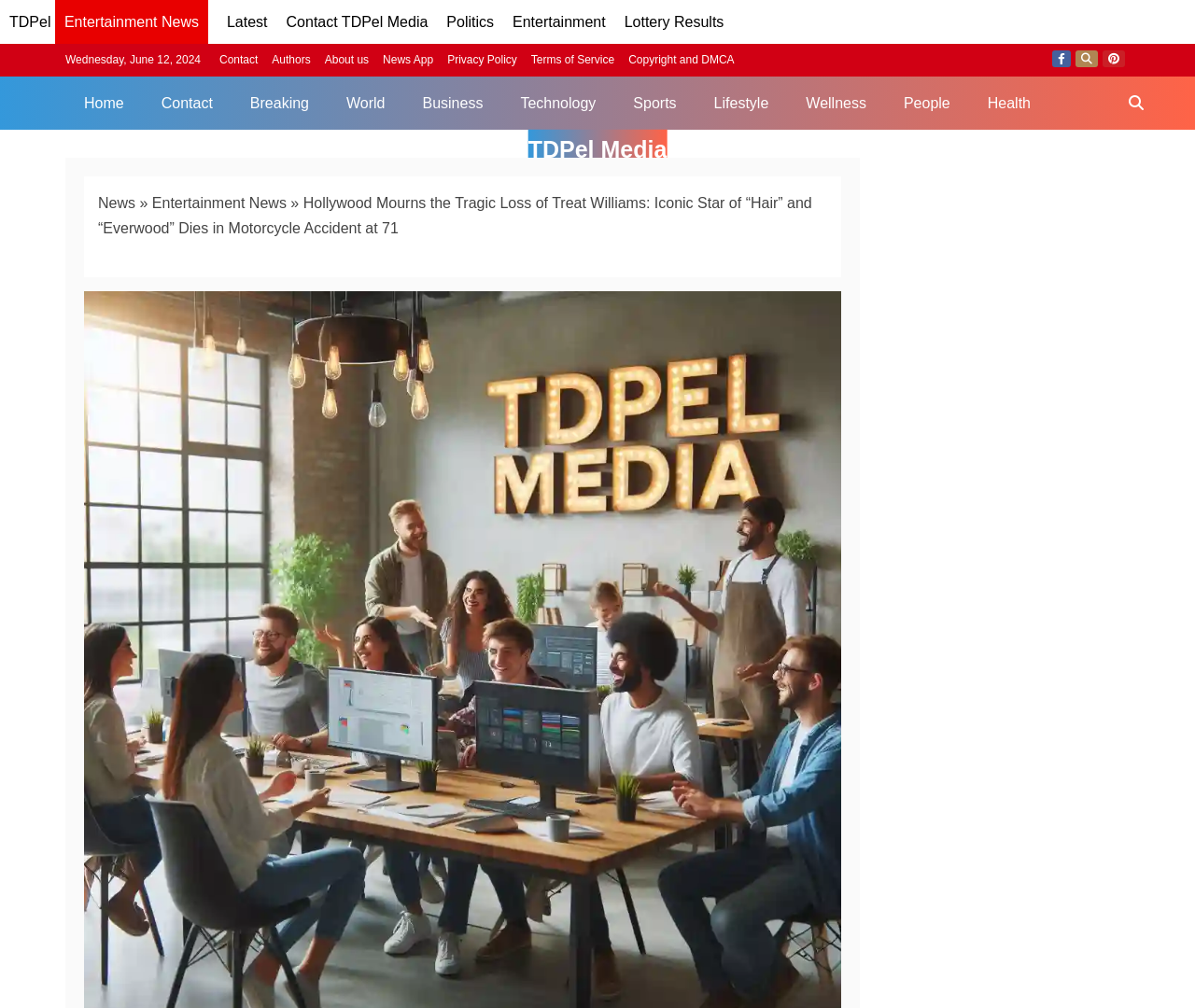Answer the following in one word or a short phrase: 
What is the category of the news article?

Entertainment News